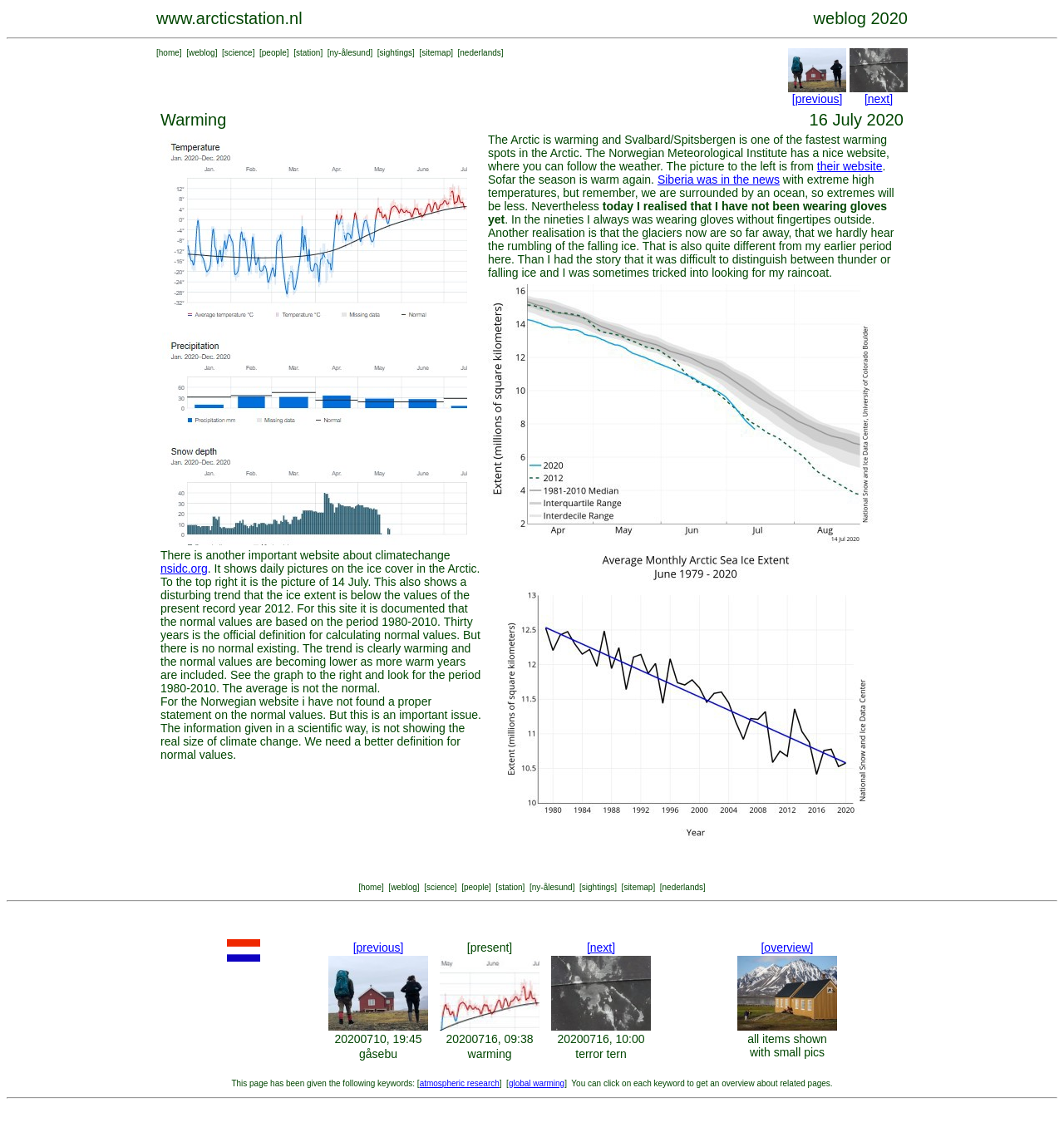Using the provided description nsidc.org, find the bounding box coordinates for the UI element. Provide the coordinates in (top-left x, top-left y, bottom-right x, bottom-right y) format, ensuring all values are between 0 and 1.

[0.151, 0.492, 0.195, 0.503]